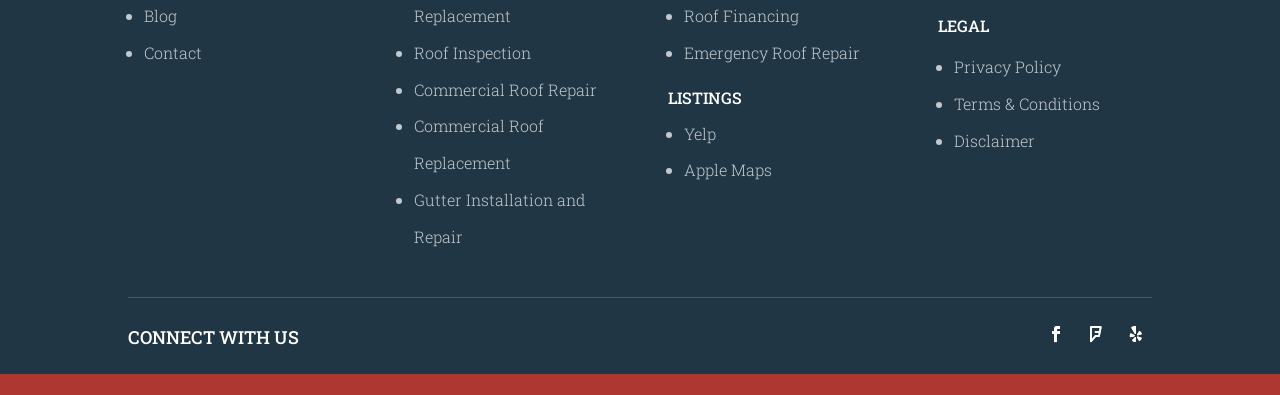What is the first link in the navigation menu?
Refer to the image and give a detailed answer to the question.

The first link in the navigation menu is 'Blog' which can be found at the top left corner of the webpage, indicated by a list marker '•'.